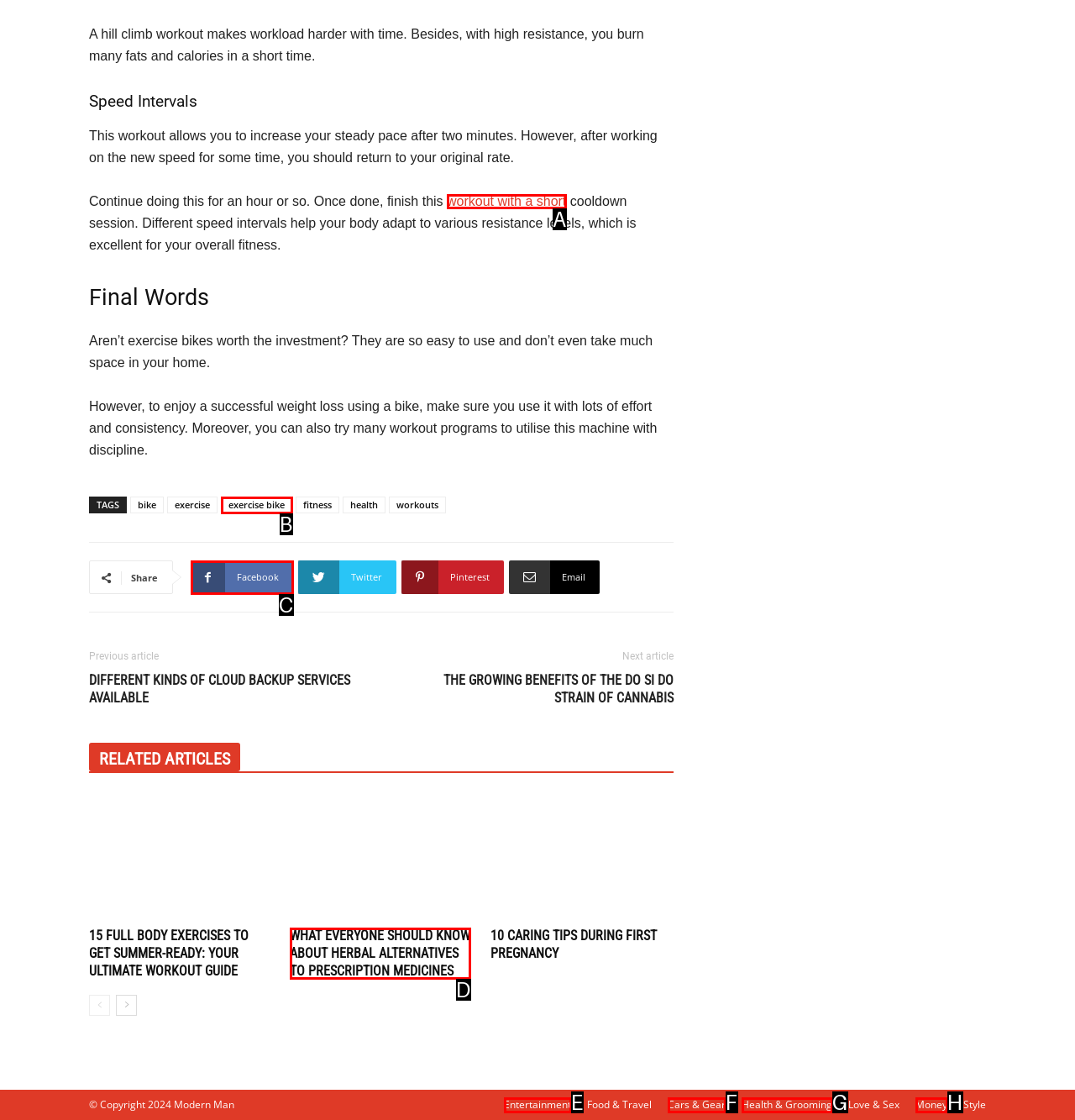Select the letter of the UI element that best matches: workout with a short
Answer with the letter of the correct option directly.

A